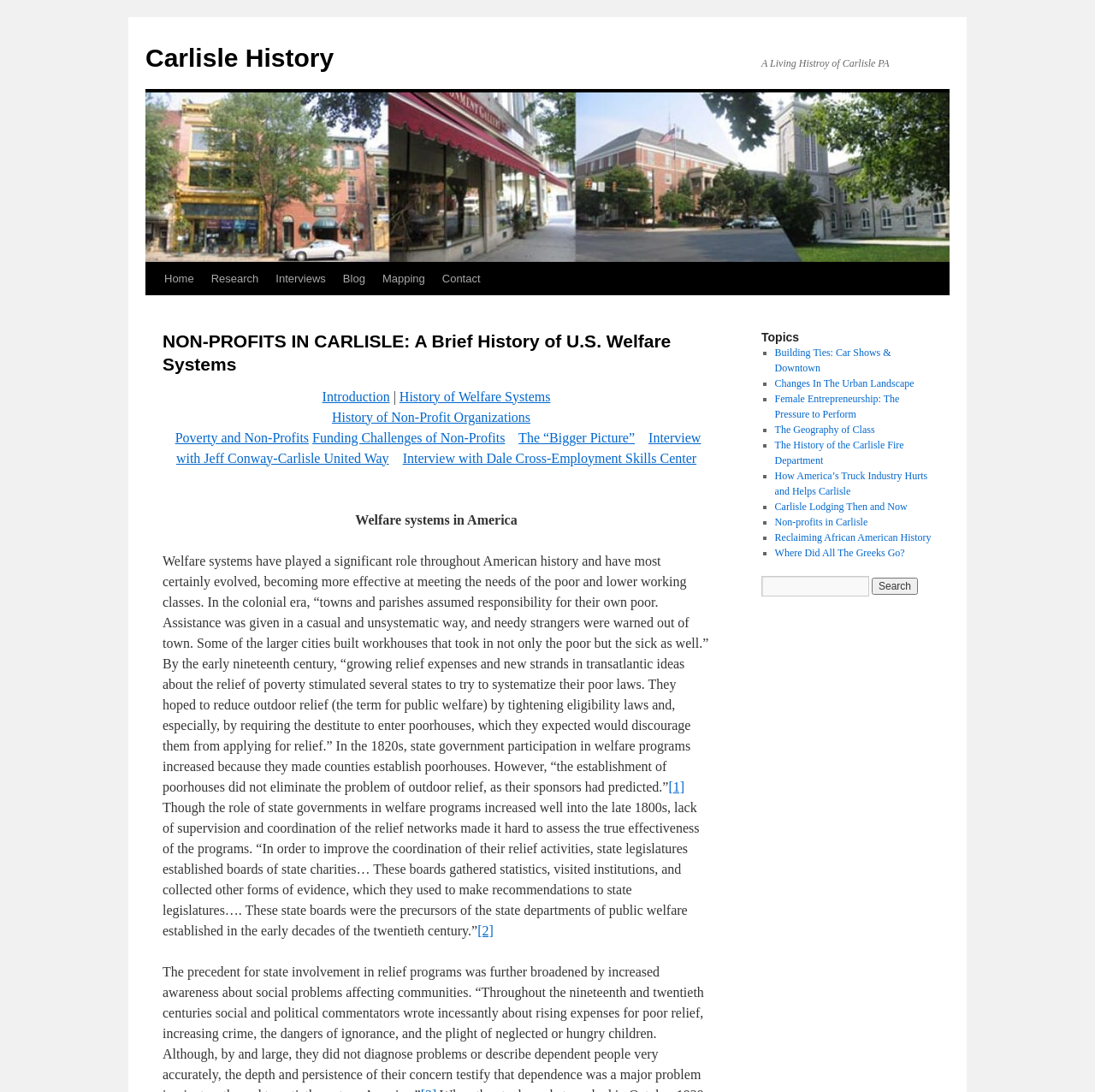Locate the bounding box coordinates of the clickable region to complete the following instruction: "View the 'Probiotics for Immune Health' product description."

None